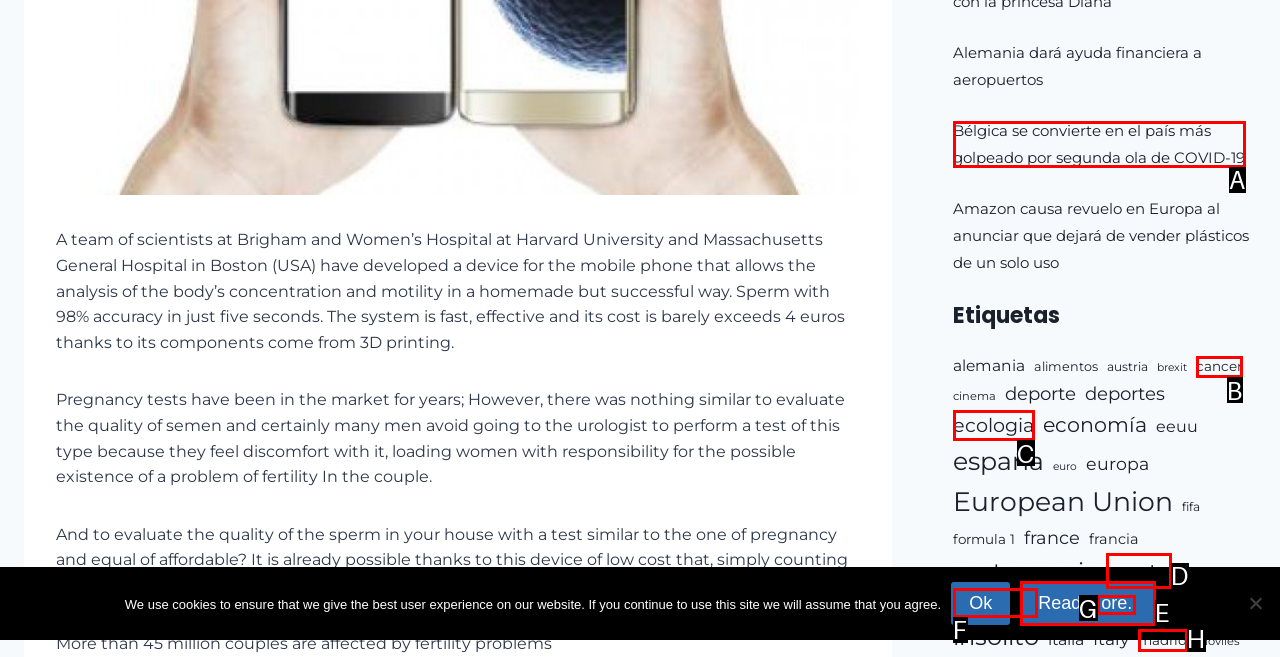Choose the HTML element that matches the description: cancer
Reply with the letter of the correct option from the given choices.

B